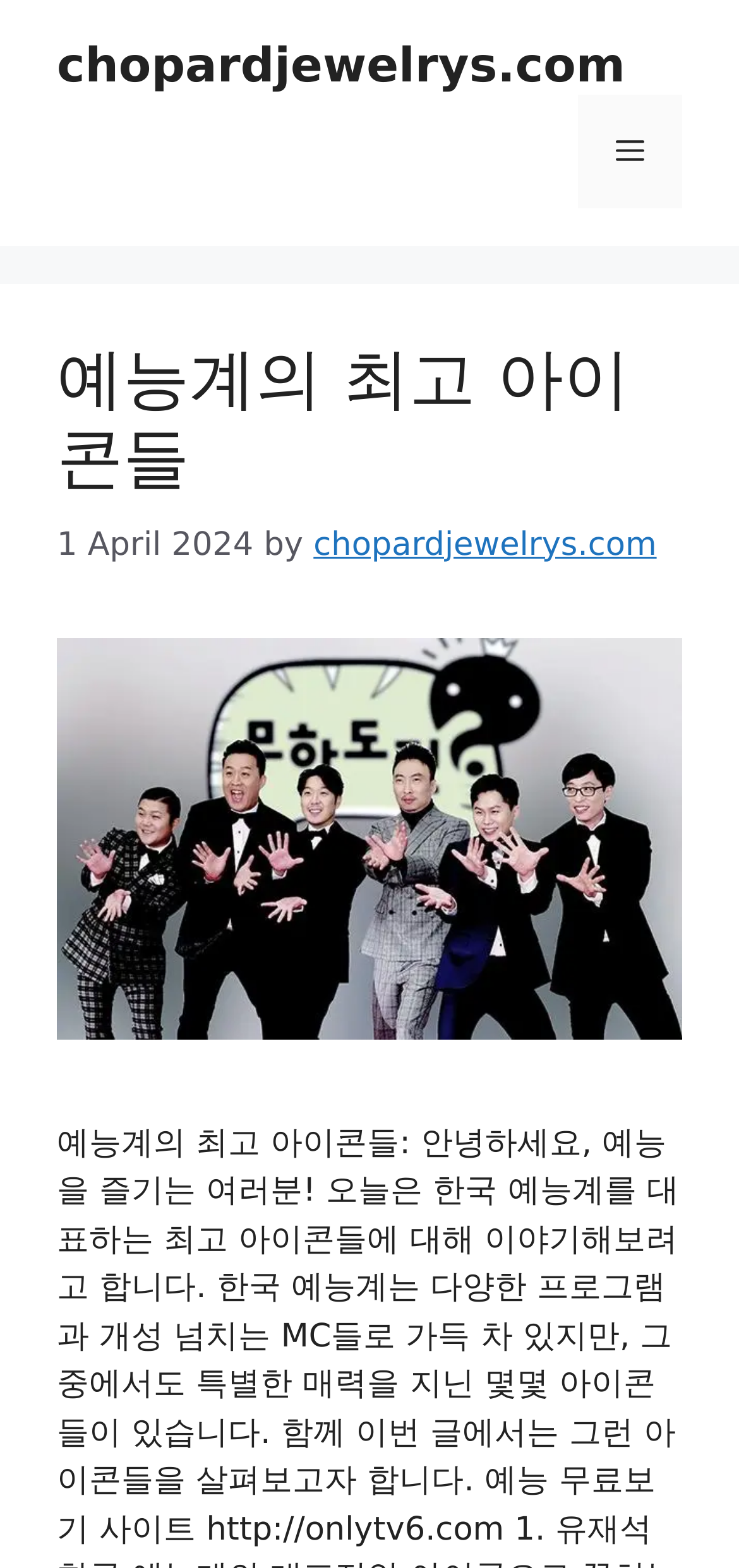Using the webpage screenshot, find the UI element described by New Company Formation. Provide the bounding box coordinates in the format (top-left x, top-left y, bottom-right x, bottom-right y), ensuring all values are floating point numbers between 0 and 1.

None